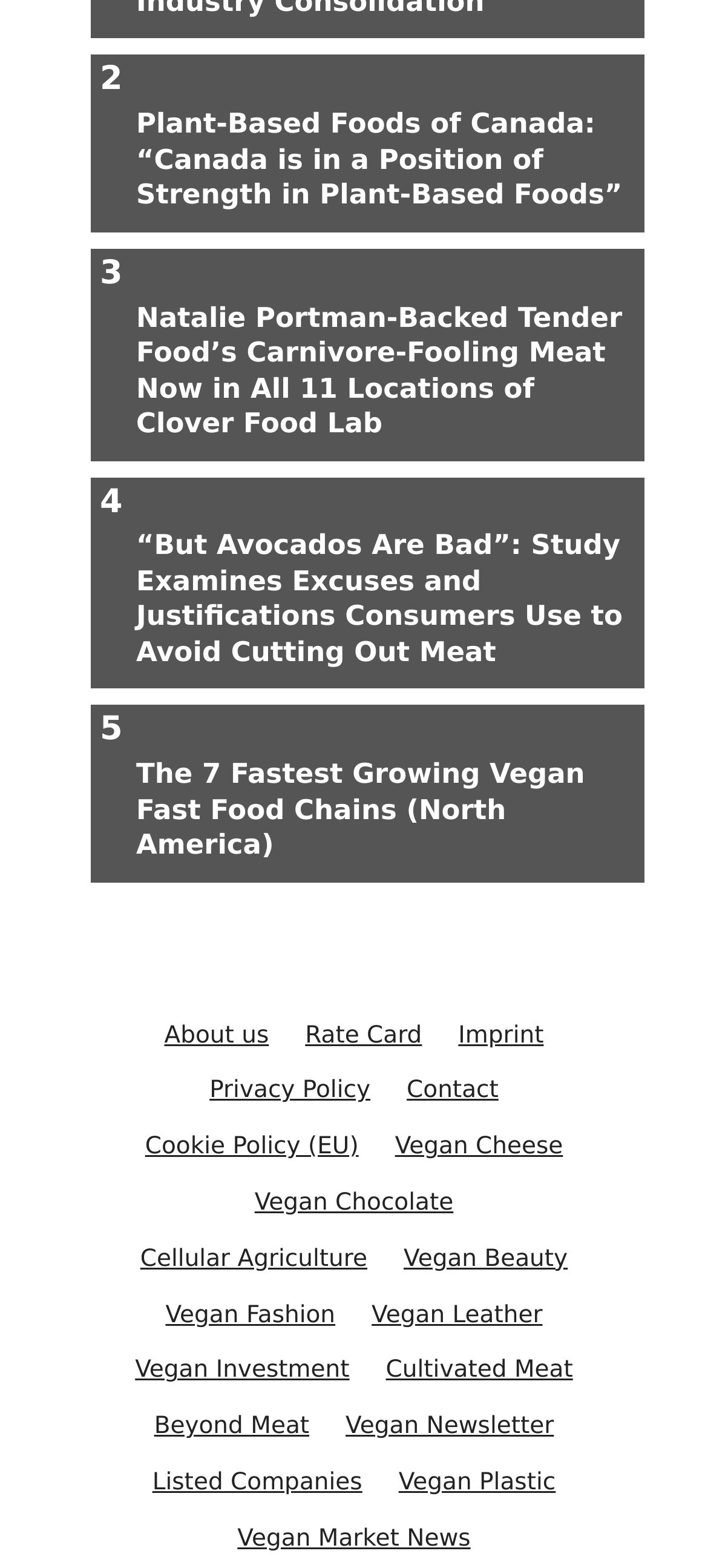Please answer the following question using a single word or phrase: 
Is there a link to a newsletter?

Yes